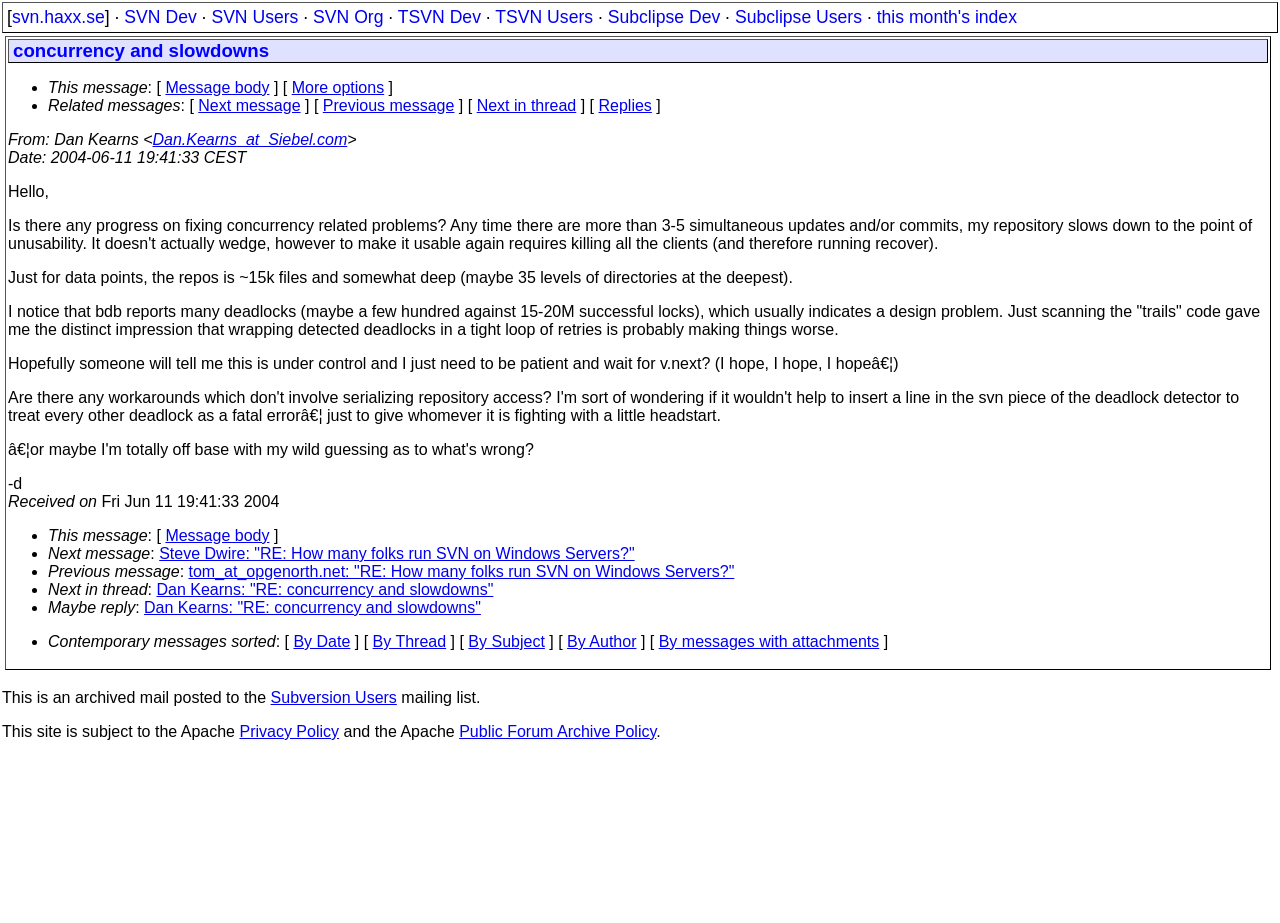Determine the bounding box coordinates for the area that should be clicked to carry out the following instruction: "go to TSVN Users".

[0.387, 0.008, 0.463, 0.029]